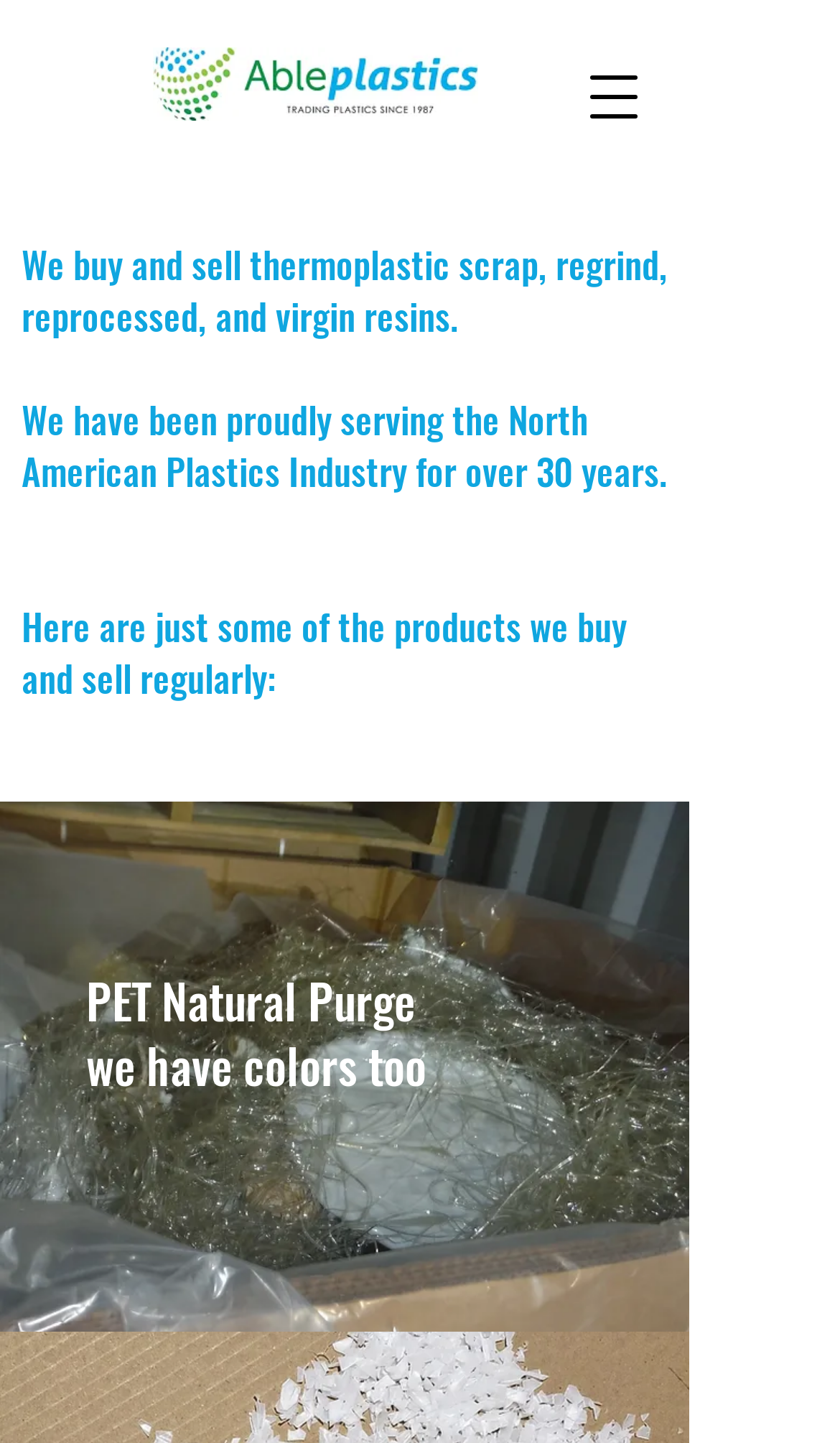Produce an elaborate caption capturing the essence of the webpage.

The webpage appears to be a company profile or a product showcase for Able Plastics. At the top-right corner, there is a button to open a navigation menu. Below this button, there is an image of the company's logo, "Able Since 1987.jpg". 

On the left side of the page, there is a large image, "PET purge natl.jpg", which takes up most of the vertical space. Above this image, there are three headings in a row, stating "PET Natural Purge", "we have colors too", and an empty heading. 

On the right side of the page, there are several headings that describe the company's services and products. The first heading states that the company buys and sells thermoplastic scrap, regrind, reprocessed, and virgin resins. The following headings describe the company's experience, proudly serving the North American Plastics Industry for over 30 years. The last heading lists some of the products the company regularly buys and sells.